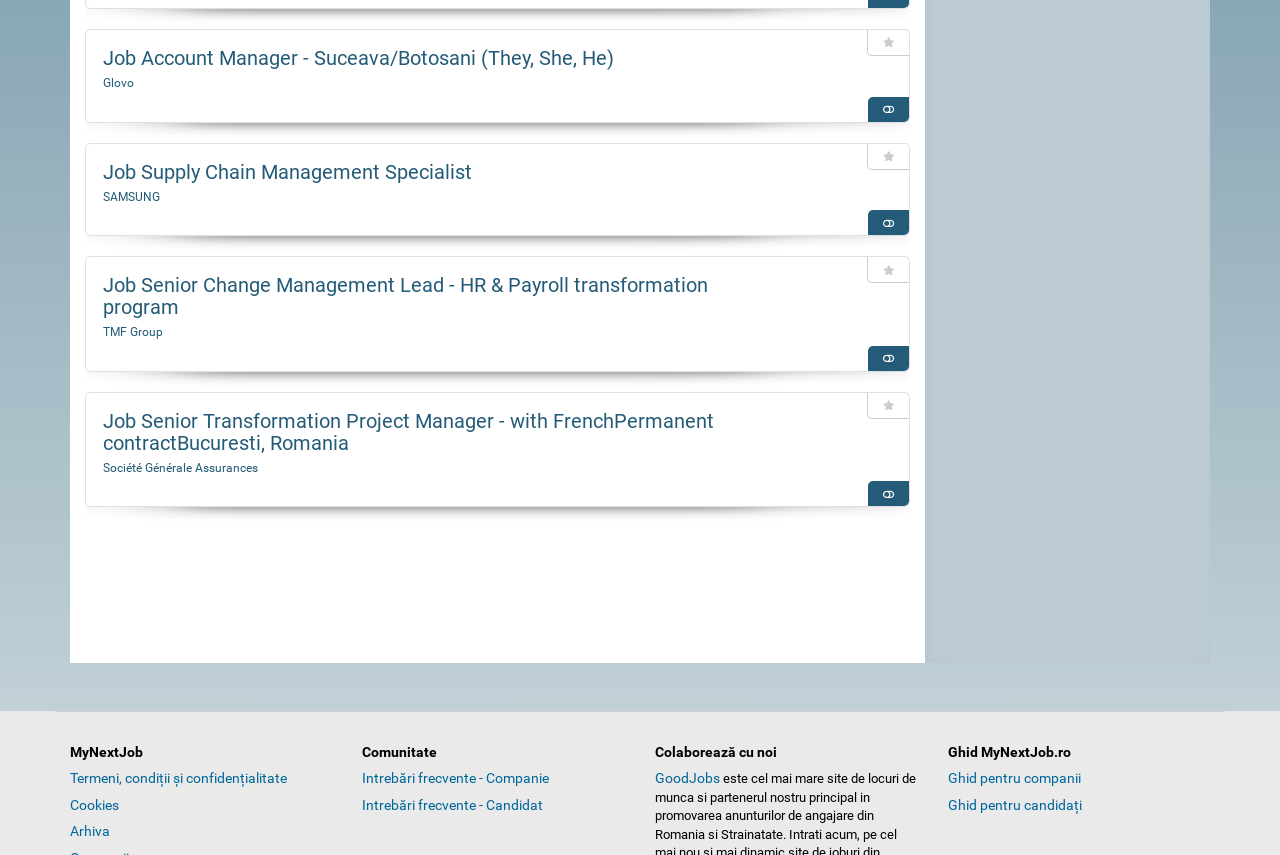How many links are there at the bottom of the webpage?
Answer the question with as much detail as possible.

There are six links at the bottom of the webpage, which are 'Termeni, condiții și confidențialitate', 'Cookies', 'Arhiva', 'Intrebări frecvente - Companie', 'Intrebări frecvente - Candidat', and 'GoodJobs'.